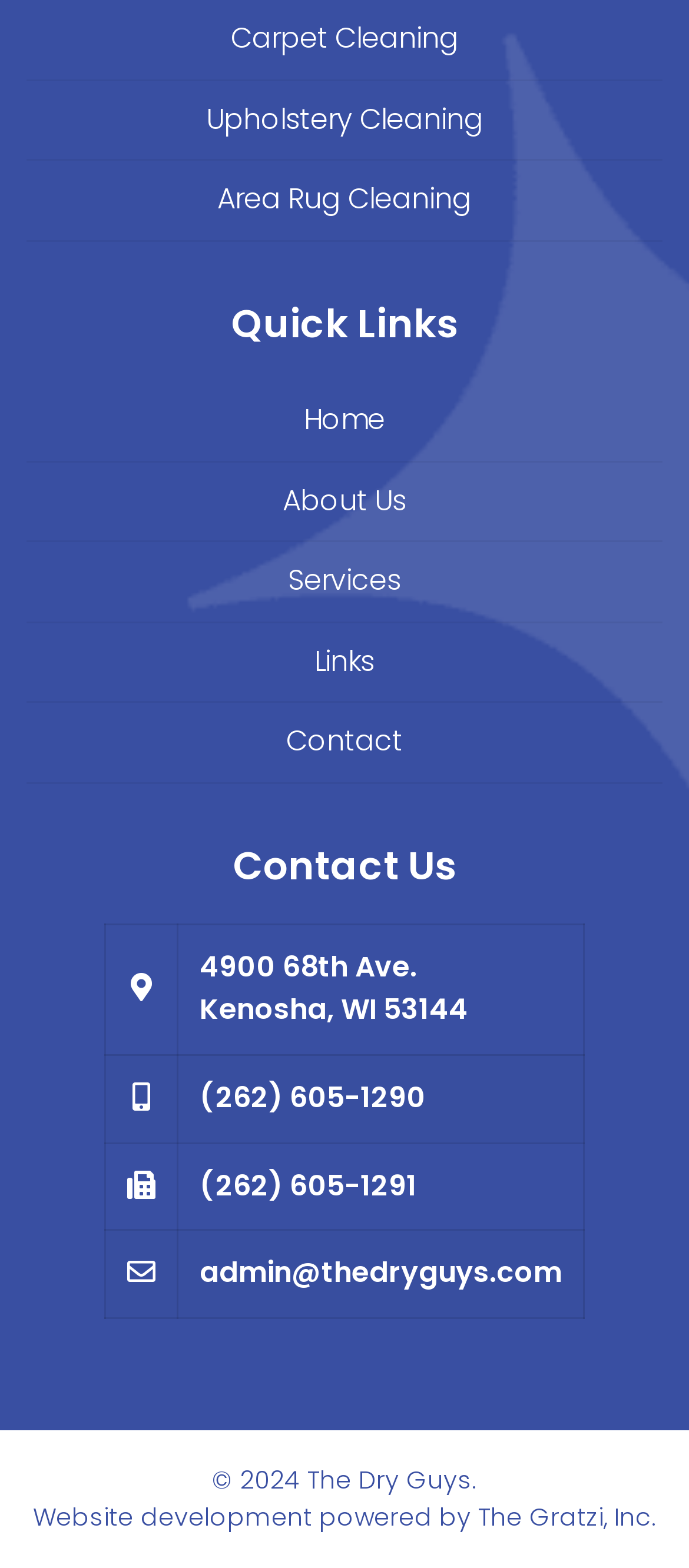Please identify the bounding box coordinates of the area I need to click to accomplish the following instruction: "View Contact Information".

[0.038, 0.539, 0.962, 0.566]